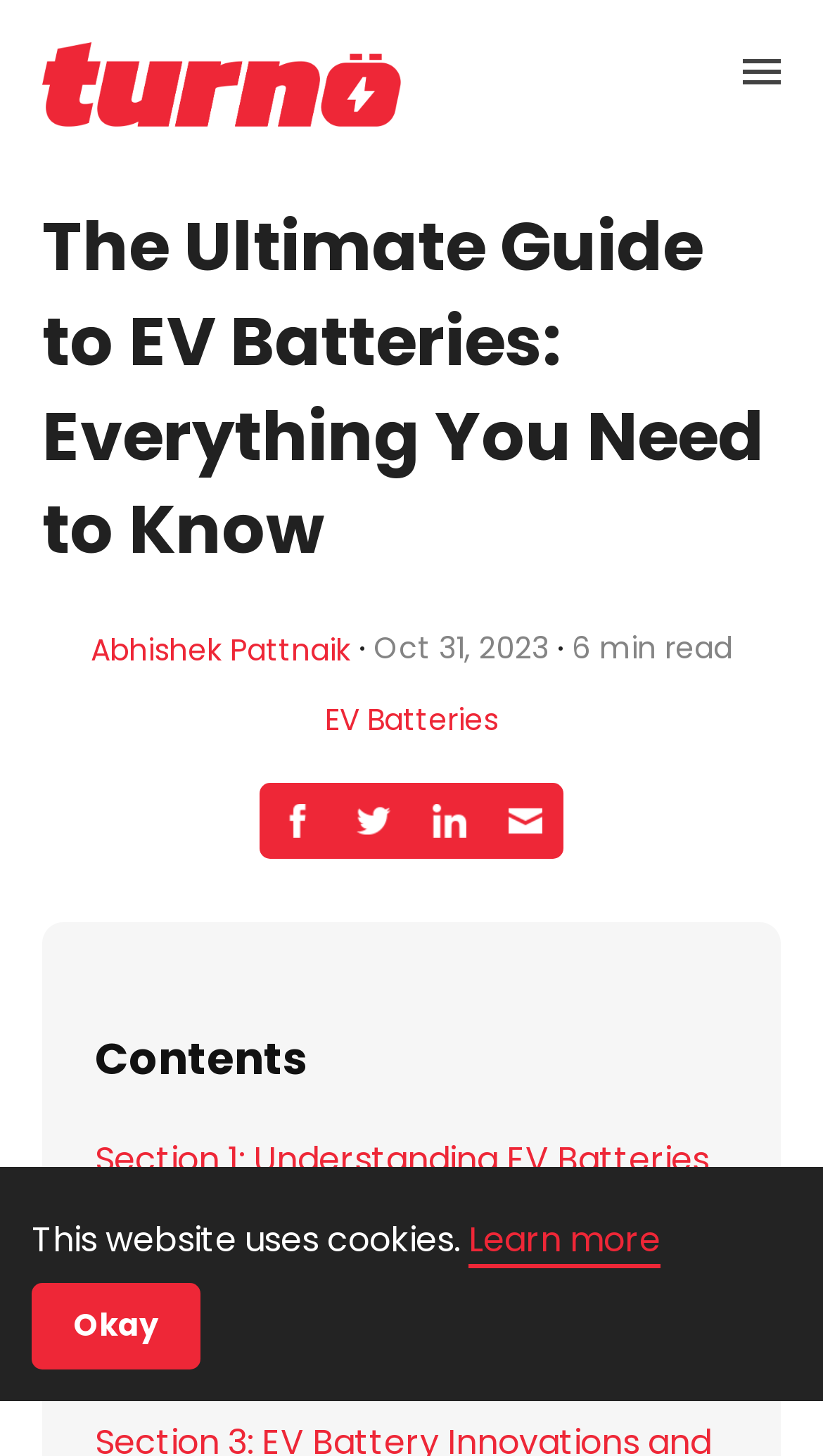Identify the first-level heading on the webpage and generate its text content.

The Ultimate Guide to EV Batteries: Everything You Need to Know